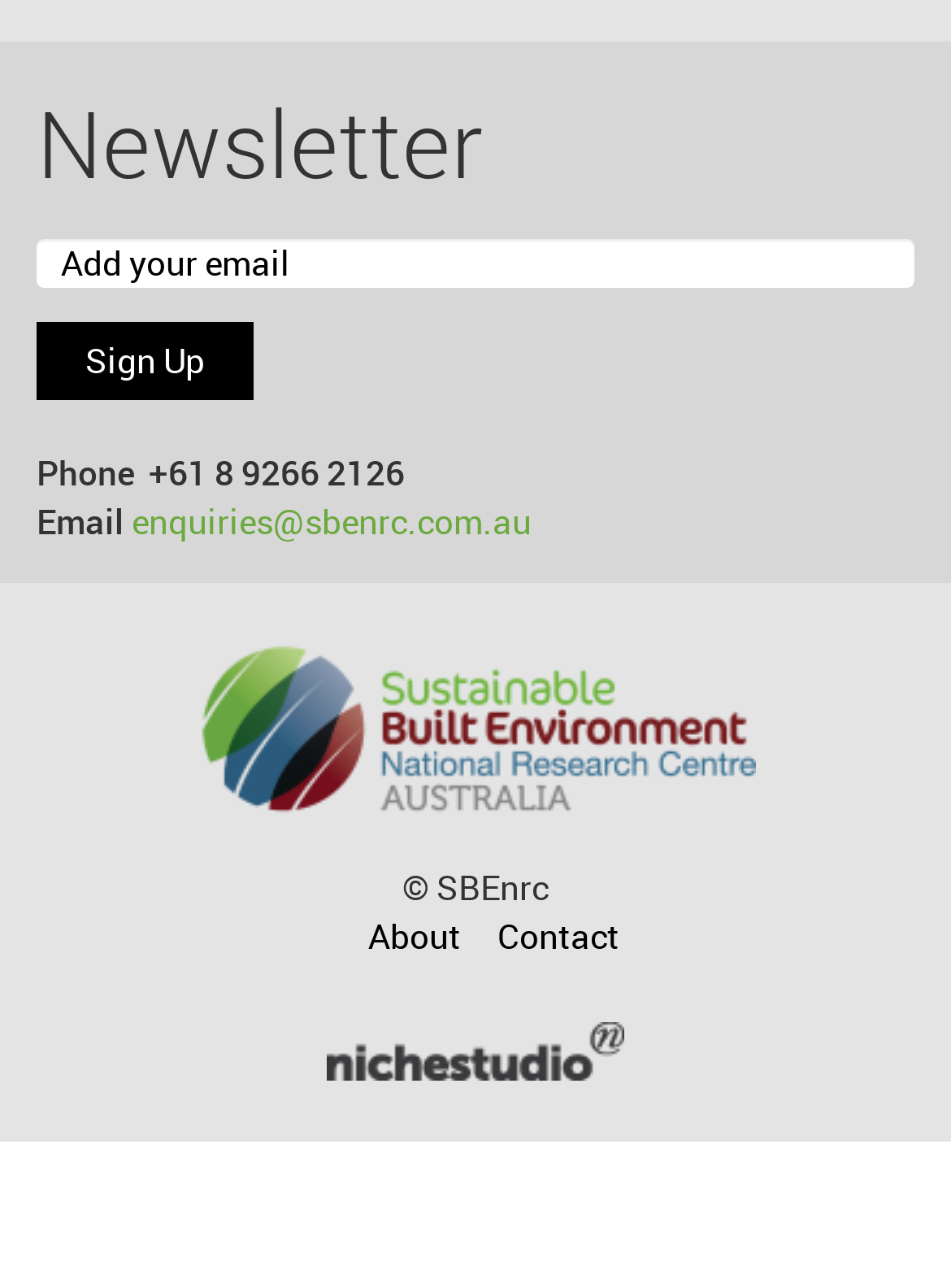What is the email address listed?
Look at the image and provide a short answer using one word or a phrase.

enquiries@sbenrc.com.au